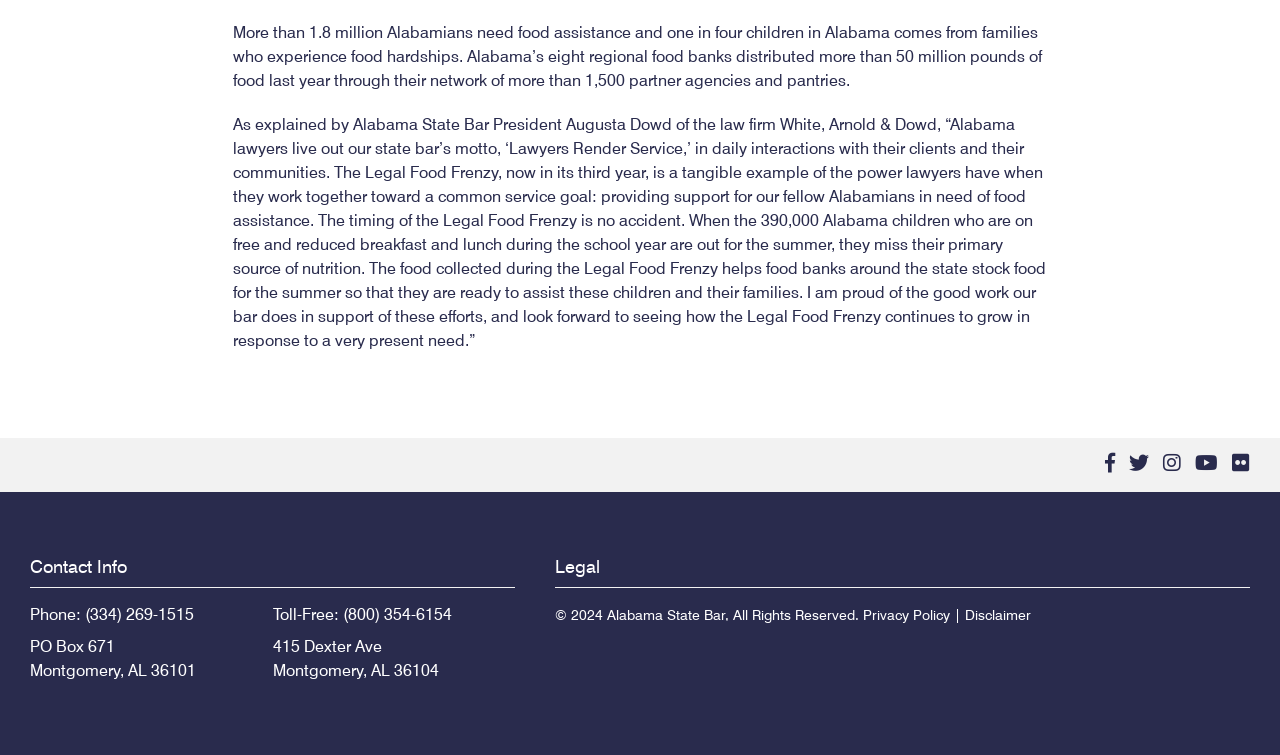Bounding box coordinates must be specified in the format (top-left x, top-left y, bottom-right x, bottom-right y). All values should be floating point numbers between 0 and 1. What are the bounding box coordinates of the UI element described as: Privacy Policy

[0.674, 0.804, 0.742, 0.826]